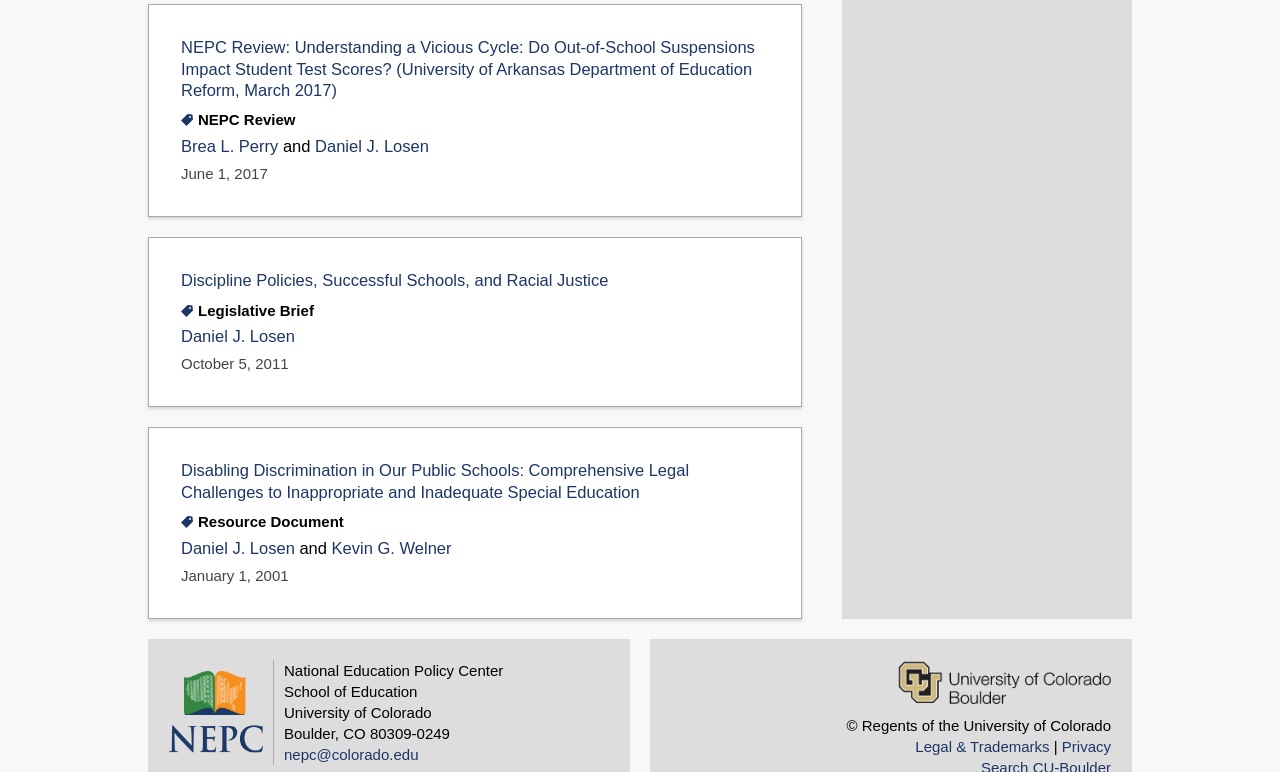What is the email address of the National Education Policy Center?
Look at the screenshot and give a one-word or phrase answer.

nepc@colorado.edu